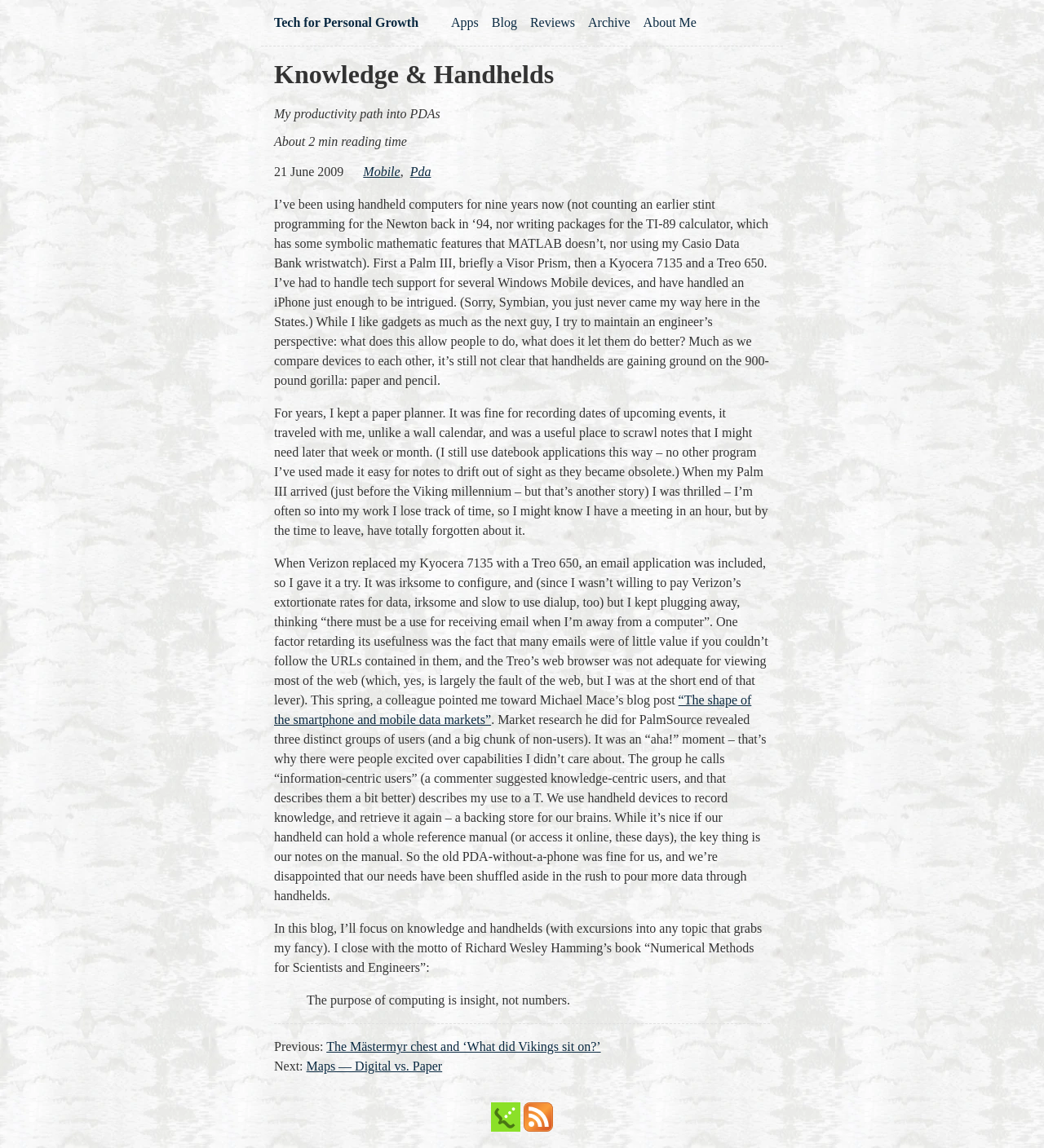Identify the bounding box for the element characterized by the following description: "Maps — Digital vs. Paper".

[0.293, 0.923, 0.424, 0.935]